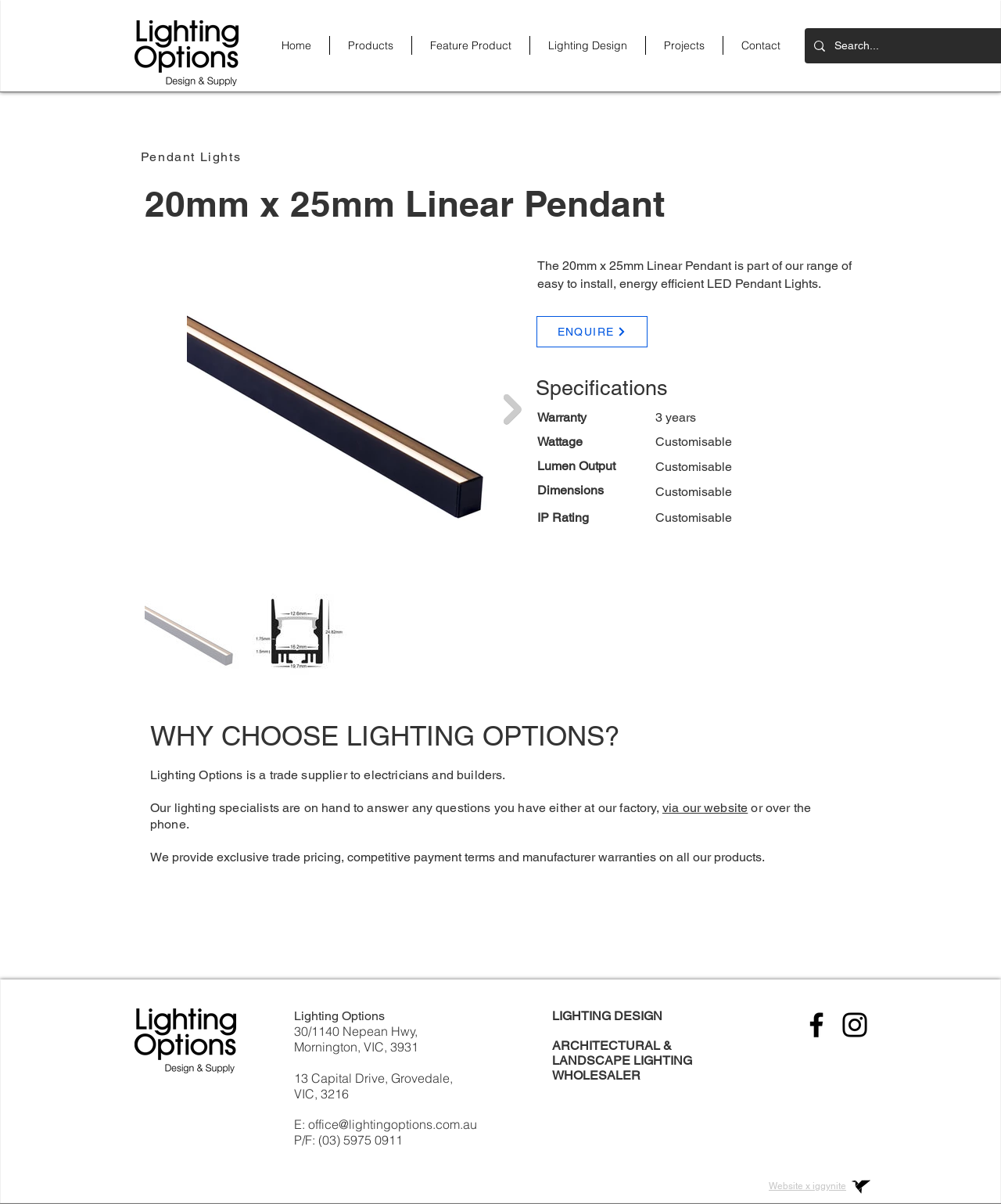What is the name of the company?
Answer the question with a detailed explanation, including all necessary information.

I found the answer by looking at the logo and the text on the top left corner of the webpage, which says 'Lighting Options'.